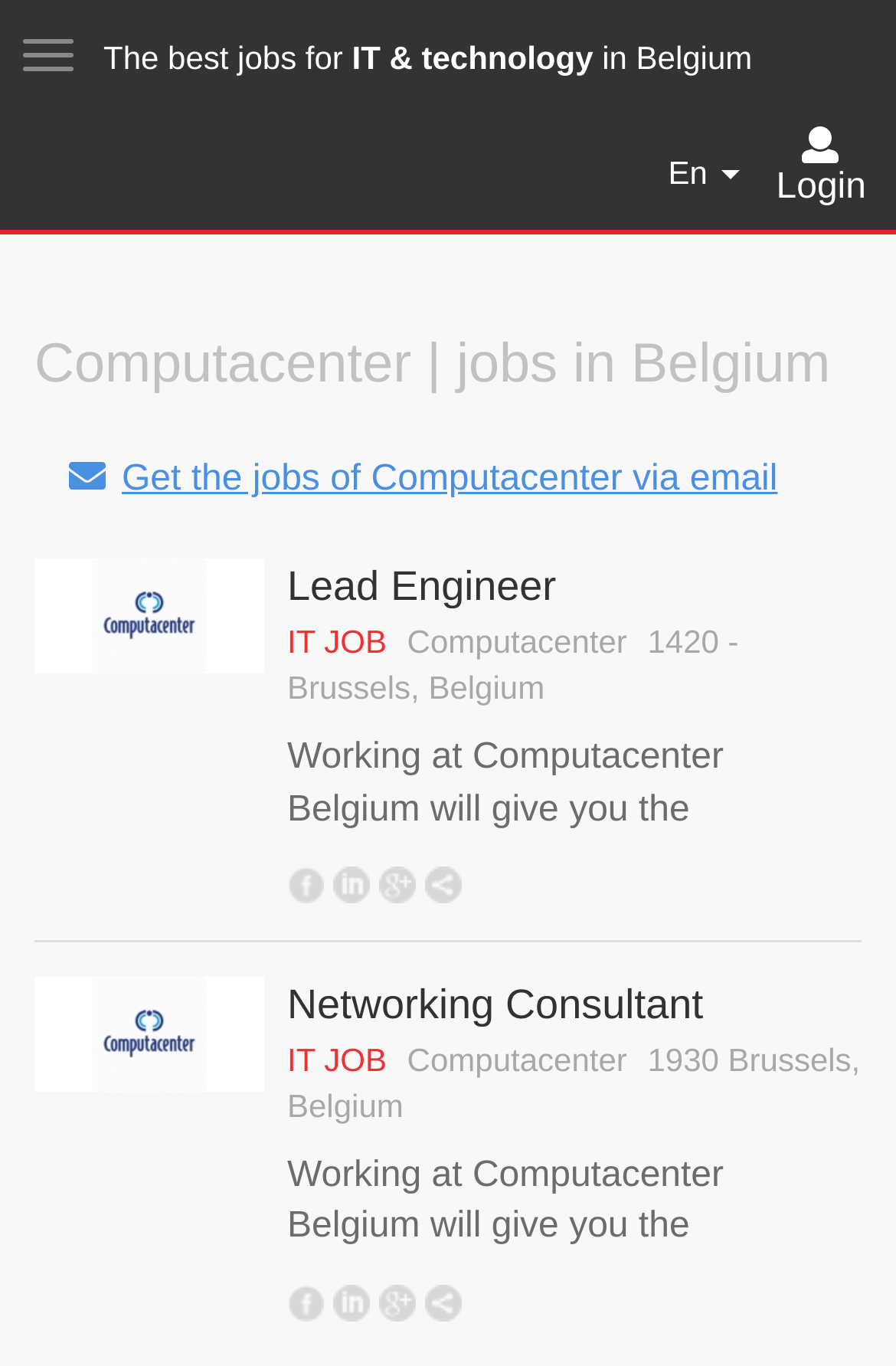How can I get job updates via email?
Provide a one-word or short-phrase answer based on the image.

Get the jobs of Computacenter via email